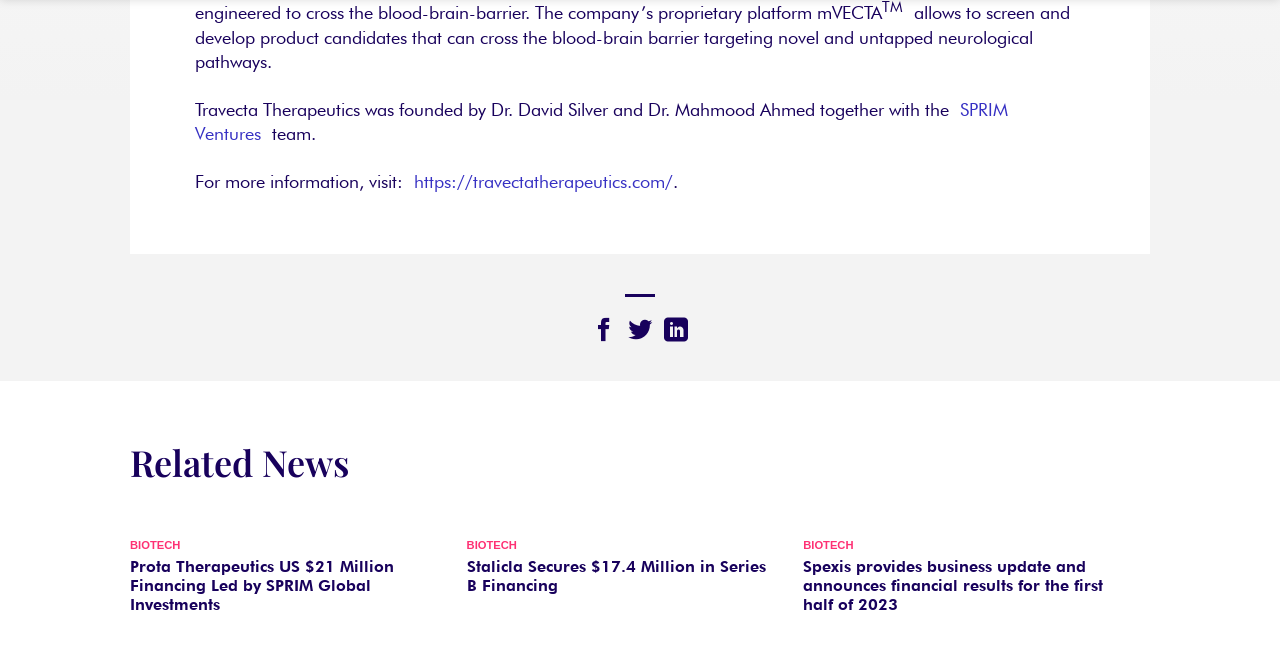What is the topic of the news article with the most recent y2 coordinate?
Please use the image to provide a one-word or short phrase answer.

Spexis provides business update and announces financial results for the first half of 2023